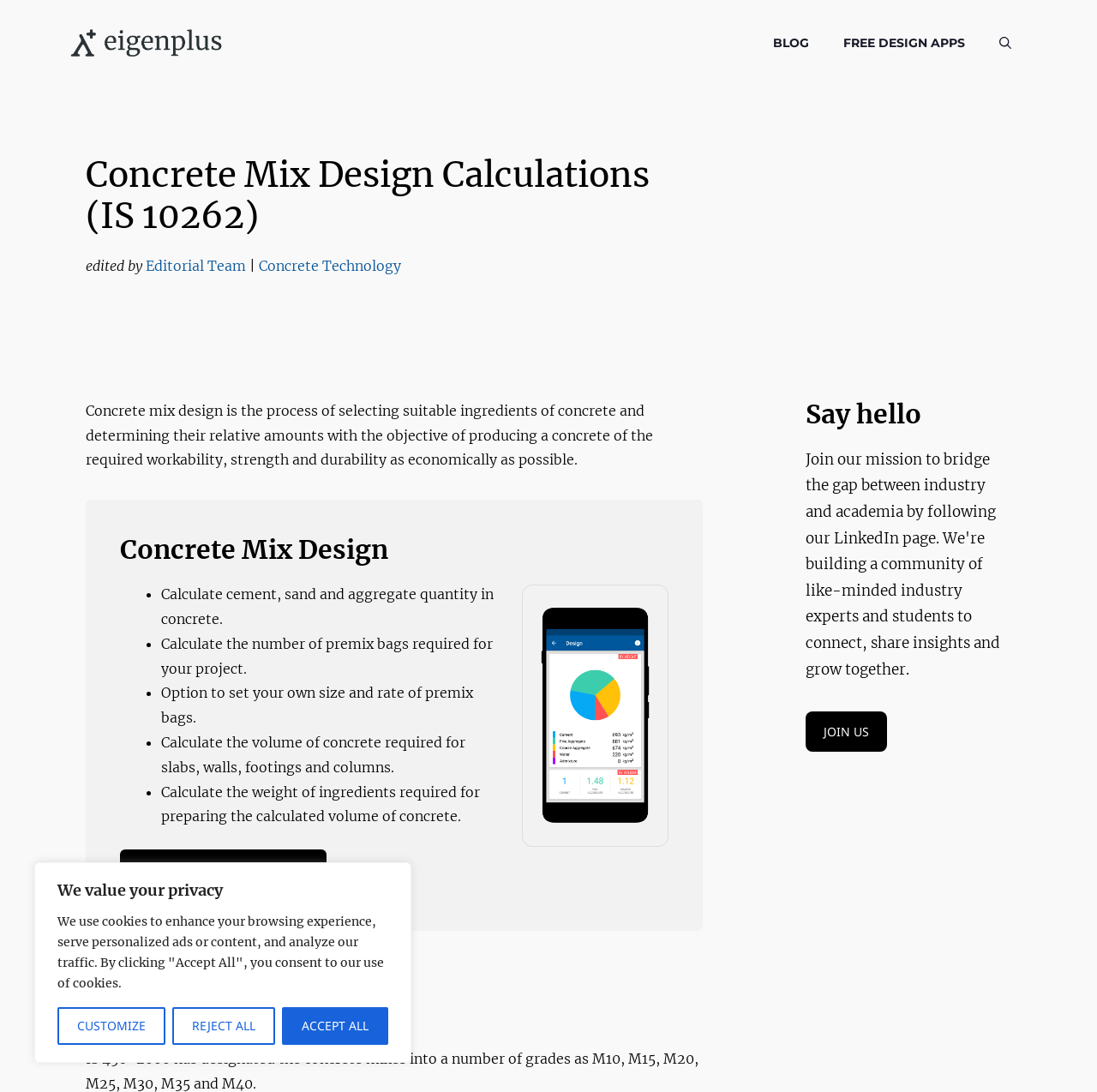What is the purpose of this webpage?
From the details in the image, answer the question comprehensively.

Based on the webpage content, it appears that the purpose of this webpage is to provide calculations and information related to concrete mix design, including the process of selecting suitable ingredients and determining their relative amounts to produce a concrete of the required workability, strength, and durability as economically as possible.